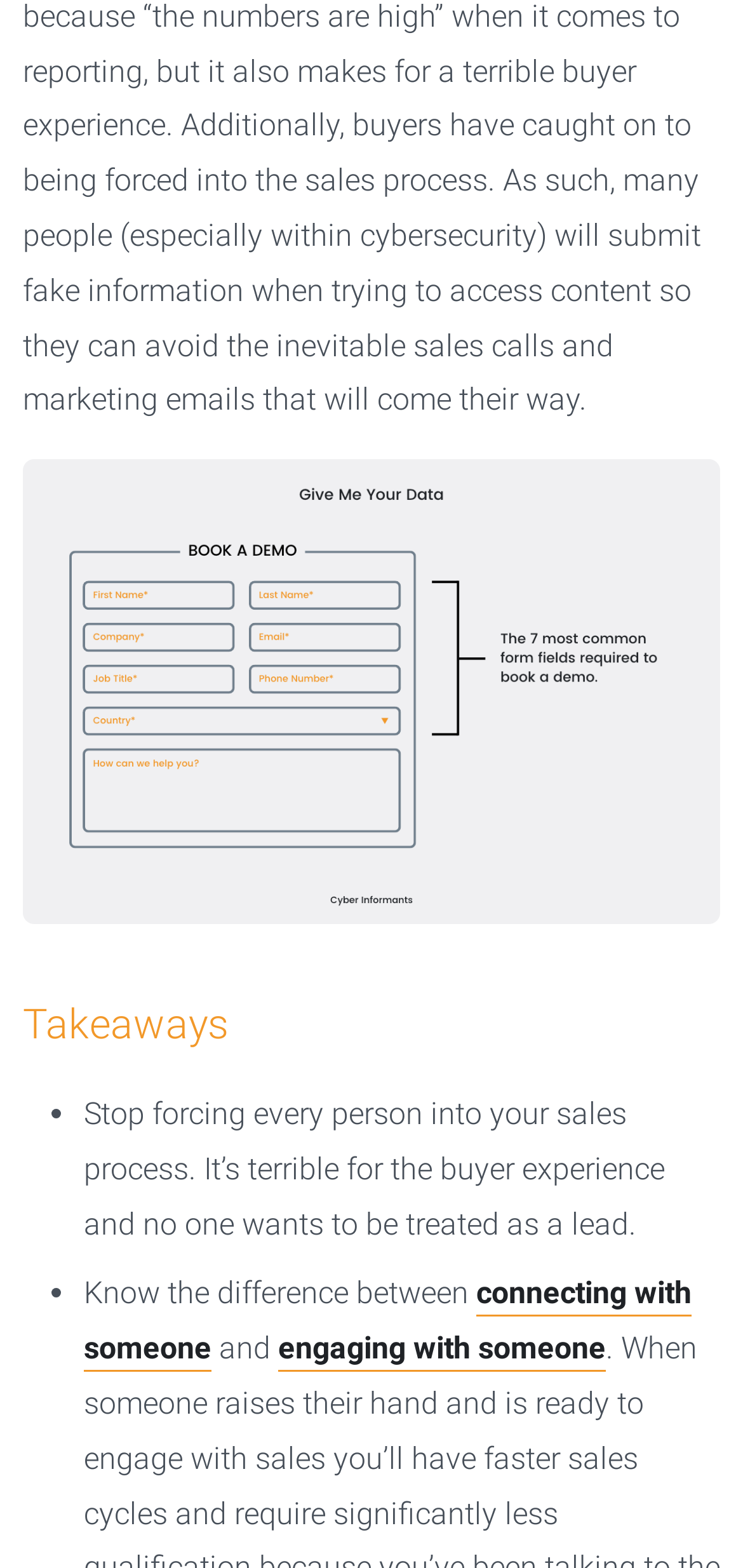Determine the bounding box of the UI component based on this description: "connecting with someone". The bounding box coordinates should be four float values between 0 and 1, i.e., [left, top, right, bottom].

[0.113, 0.813, 0.931, 0.875]